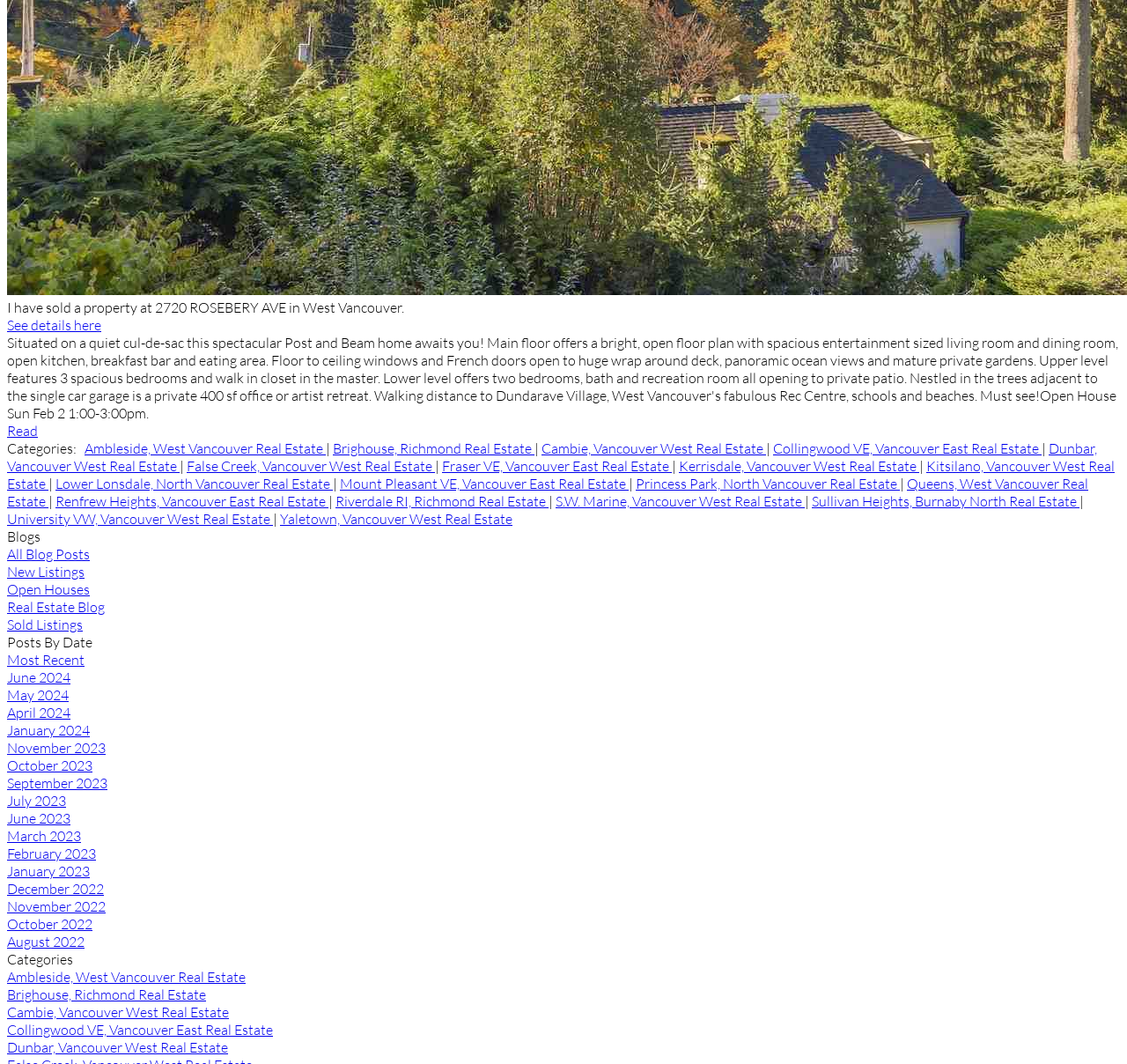Can you find the bounding box coordinates for the UI element given this description: "Kerrisdale, Vancouver West Real Estate"? Provide the coordinates as four float numbers between 0 and 1: [left, top, right, bottom].

[0.602, 0.429, 0.816, 0.446]